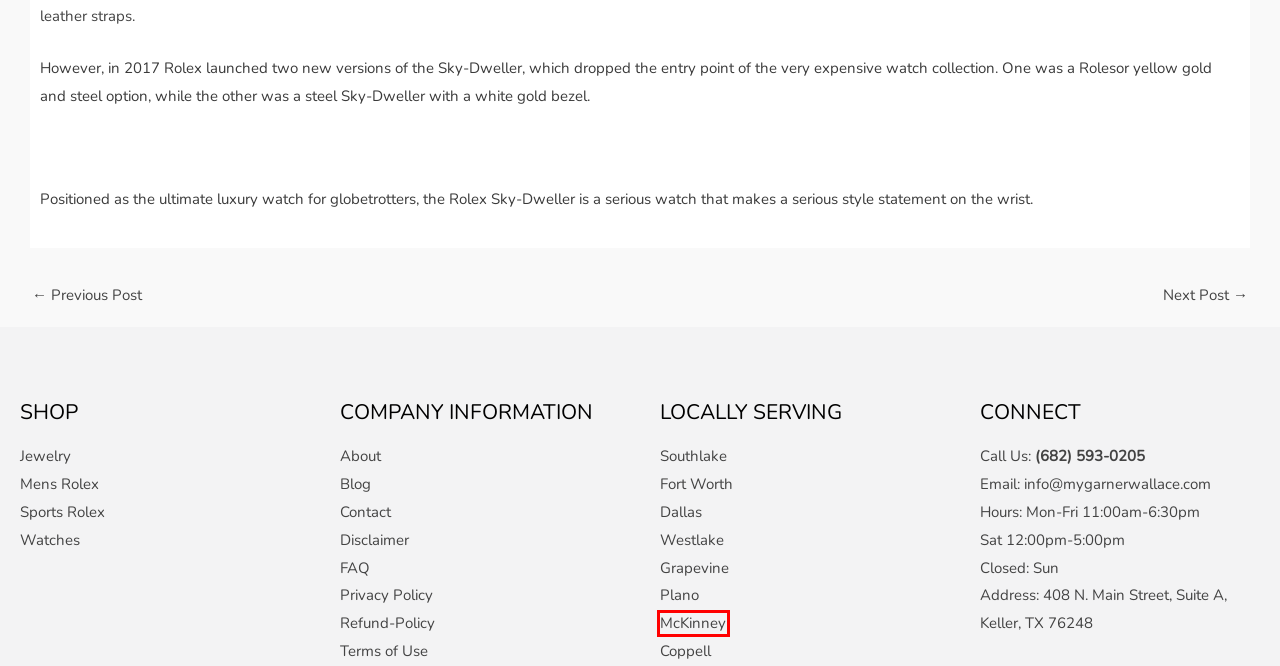With the provided webpage screenshot containing a red bounding box around a UI element, determine which description best matches the new webpage that appears after clicking the selected element. The choices are:
A. Refund-Policy Garner Wallace Fine Timepieces and Jewelry
B. Rolex Watches - Engagement Rings - Jewelry - Grapevine TX
C. Certified Diamond Store Keller TX | Local Diamond Store
D. WATCHES Garner Wallace Fine Timepieces and Jewelry
E. Used Rolex Watches - Engagement Rings - Jewelry - McKinney TX
F. Terms of Use Garner Wallace Fine Timepieces and Jewelry
G. Pre Owned Rolex Watches - Dallas TX - Garner Wallace
H. Pre Owned Rolex Watches - Westlake TX | Garner Wallace Timepieces

E